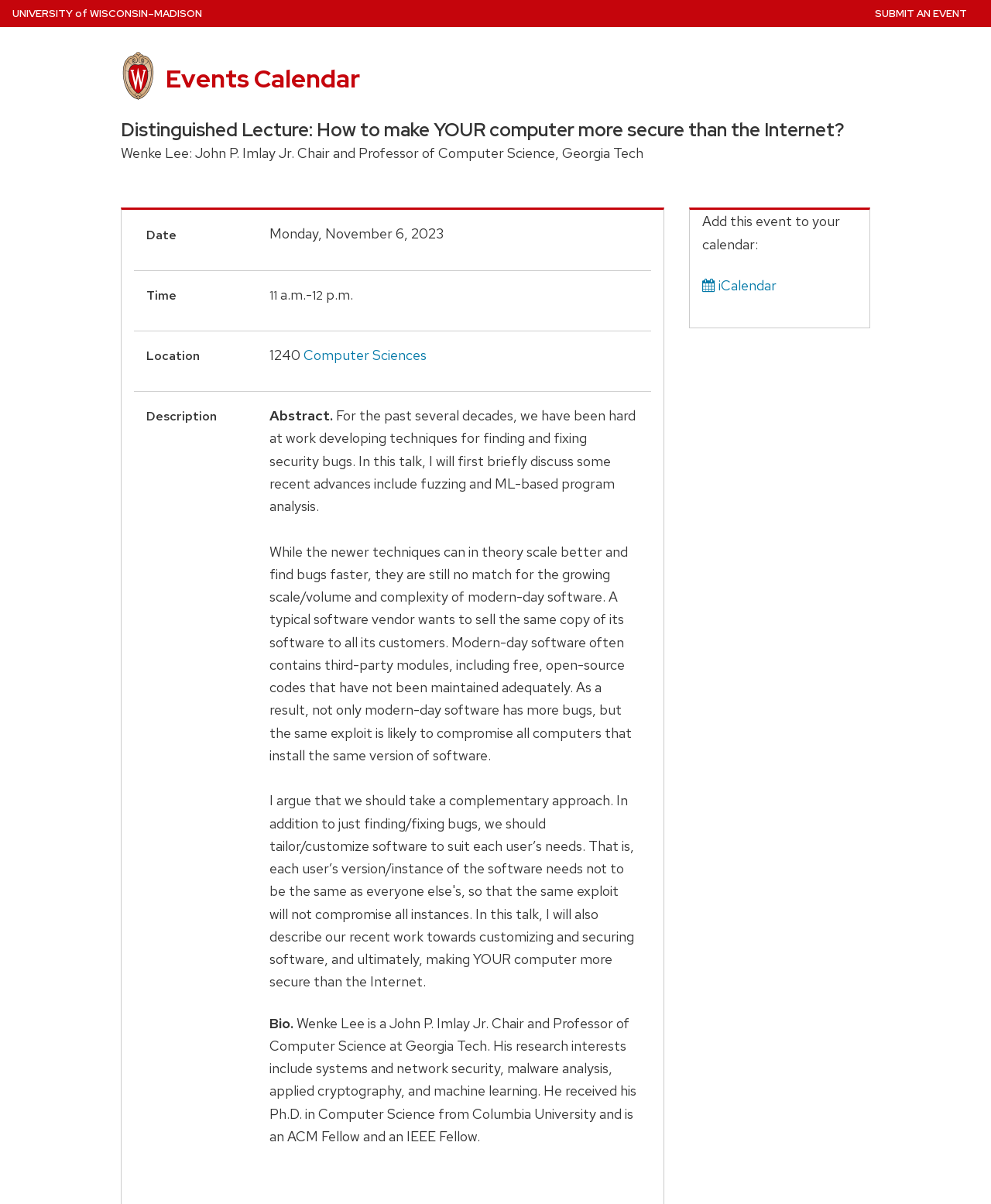Identify the bounding box of the HTML element described as: "Events Calendar".

[0.167, 0.051, 0.363, 0.079]